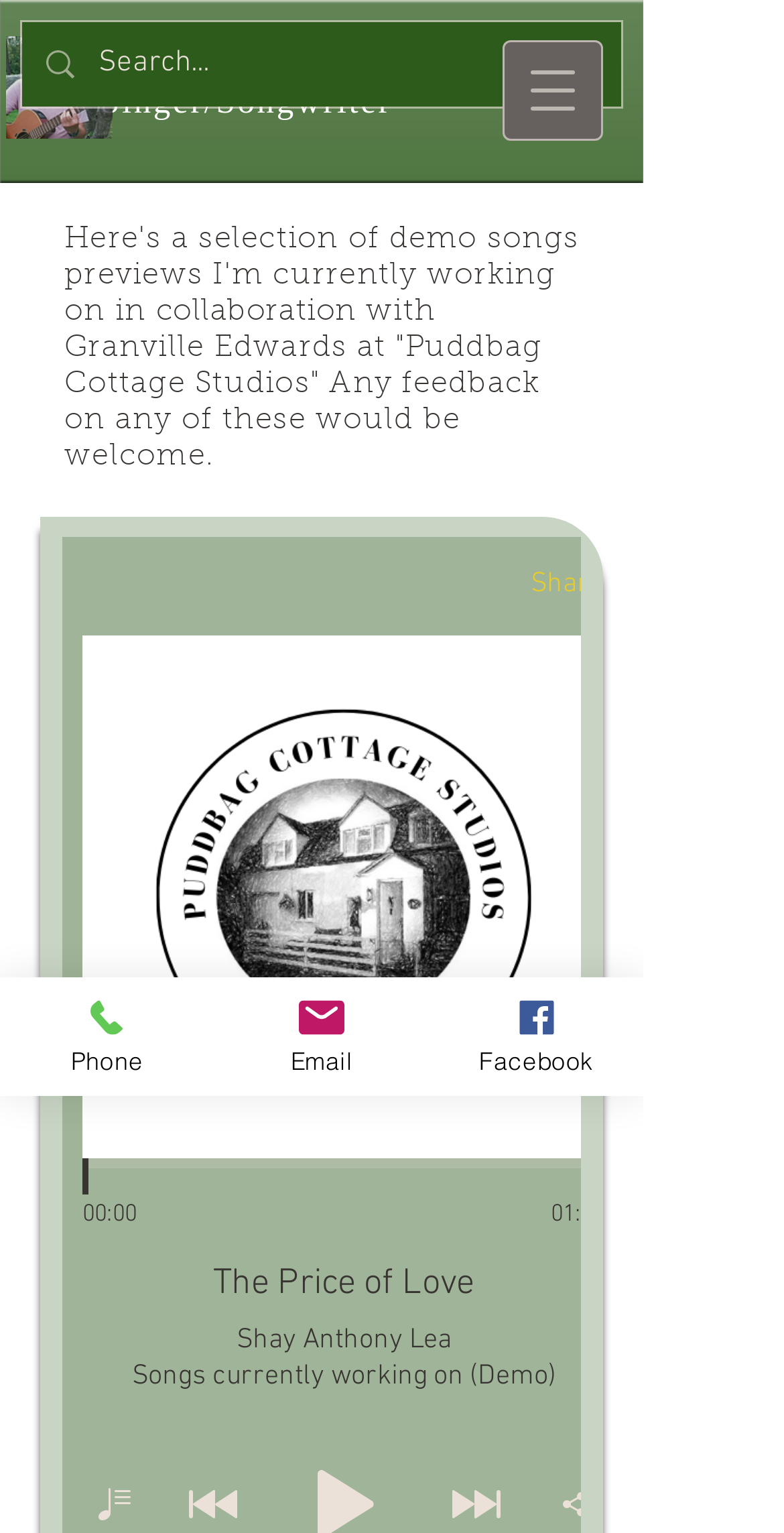What is the purpose of the search box?
Look at the image and respond to the question as thoroughly as possible.

The search box element with the placeholder text 'Search...' is located within the section that describes demo songs previews. Therefore, it is likely that the search box is intended for searching songs.